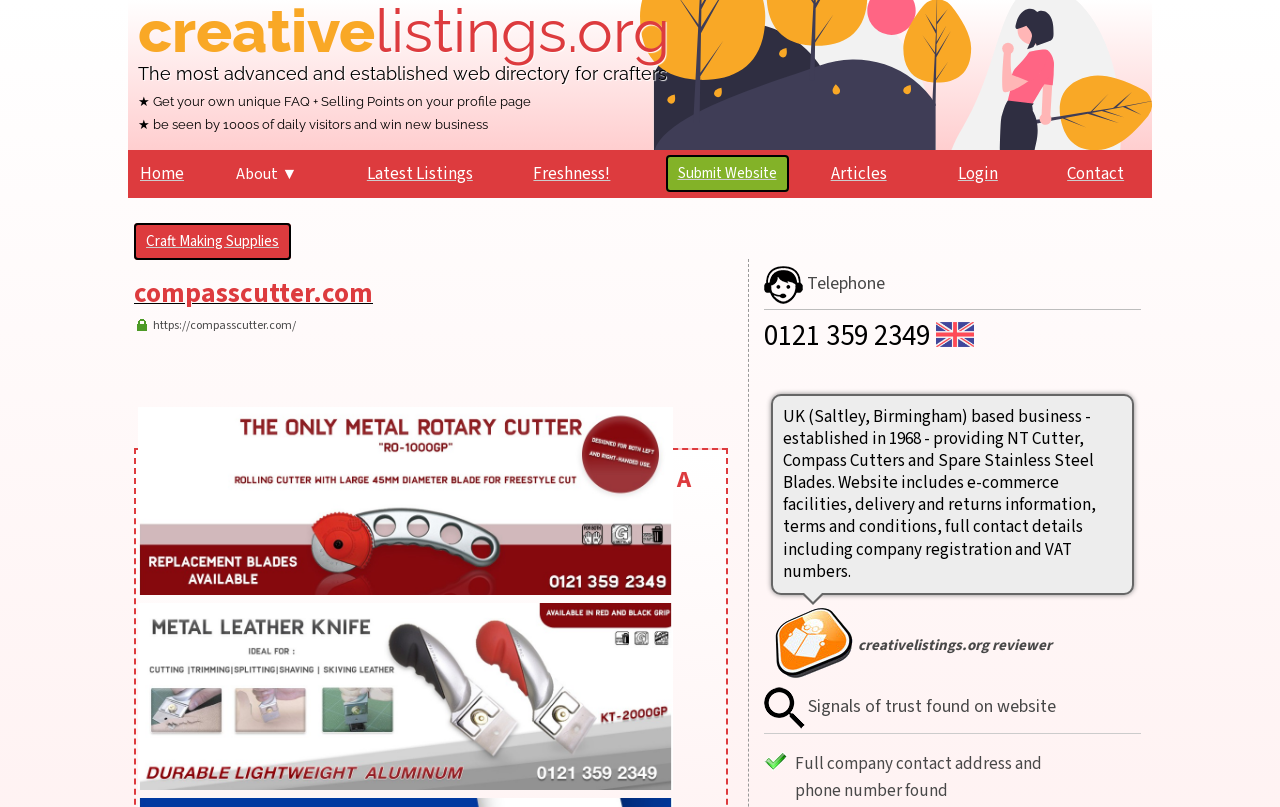Identify the bounding box coordinates of the part that should be clicked to carry out this instruction: "Click on the About button".

[0.18, 0.201, 0.237, 0.23]